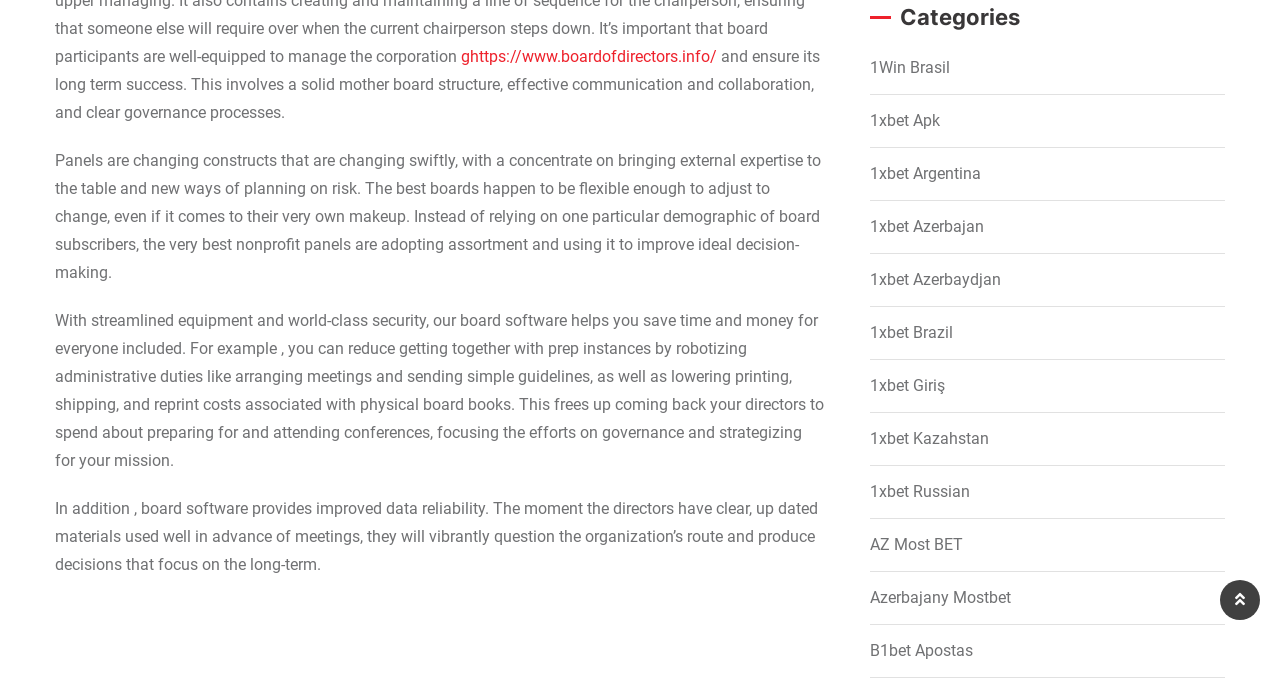Ascertain the bounding box coordinates for the UI element detailed here: "AZ Most BET". The coordinates should be provided as [left, top, right, bottom] with each value being a float between 0 and 1.

[0.68, 0.785, 0.752, 0.813]